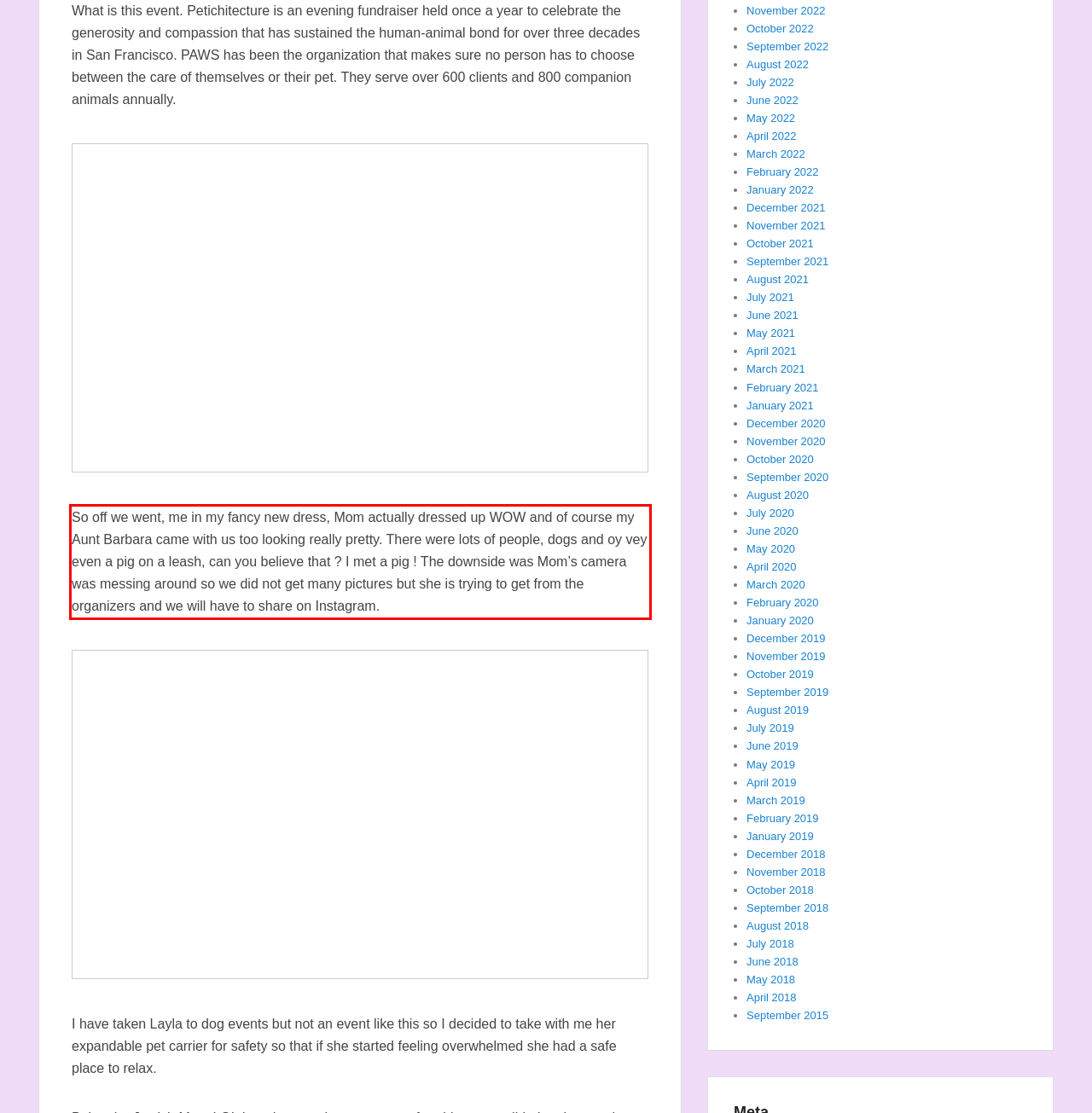Please use OCR to extract the text content from the red bounding box in the provided webpage screenshot.

So off we went, me in my fancy new dress, Mom actually dressed up WOW and of course my Aunt Barbara came with us too looking really pretty. There were lots of people, dogs and oy vey even a pig on a leash, can you believe that ? I met a pig ! The downside was Mom’s camera was messing around so we did not get many pictures but she is trying to get from the organizers and we will have to share on Instagram.